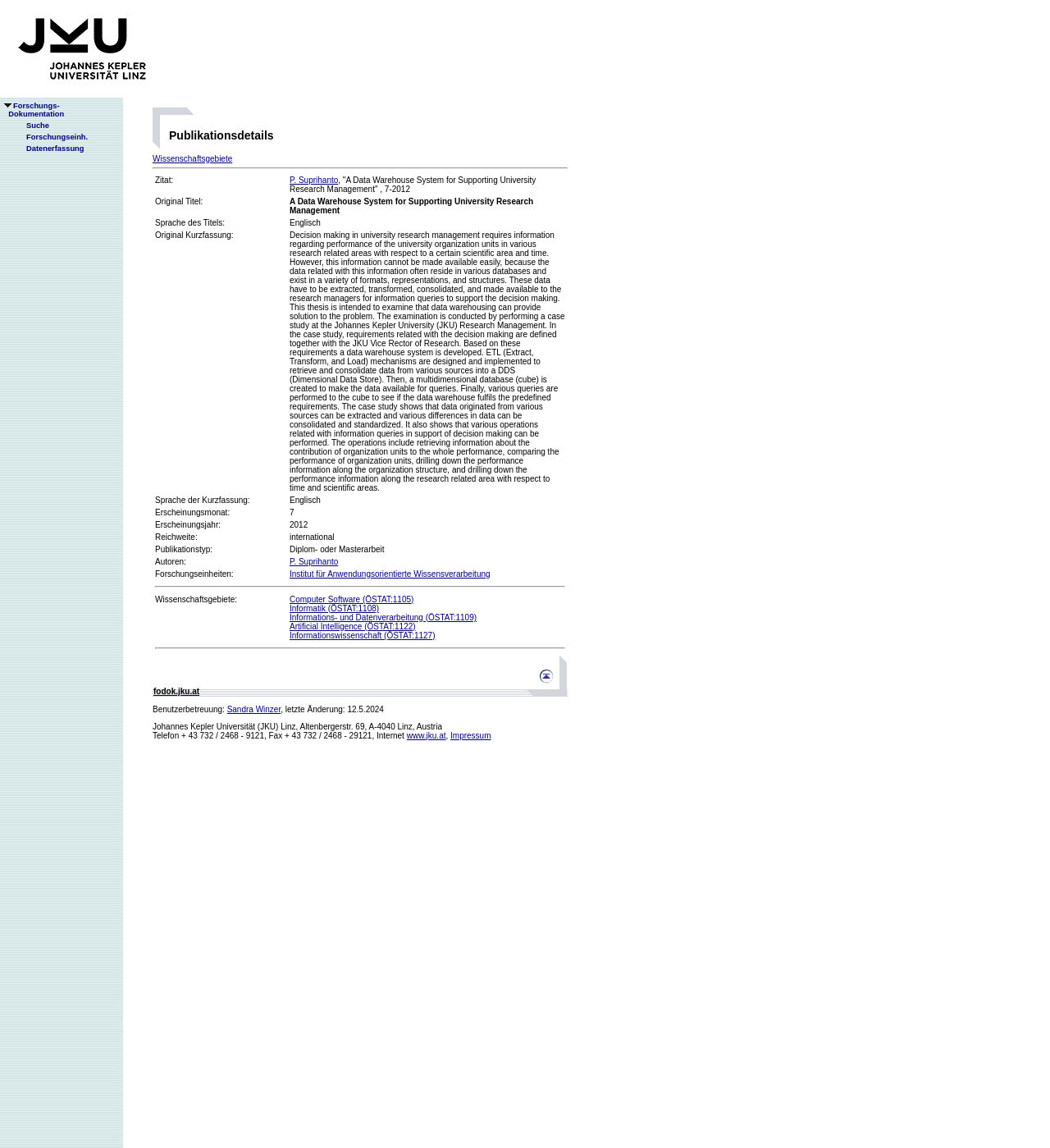Provide the bounding box coordinates of the HTML element this sentence describes: "www.jku.at".

[0.387, 0.637, 0.425, 0.645]